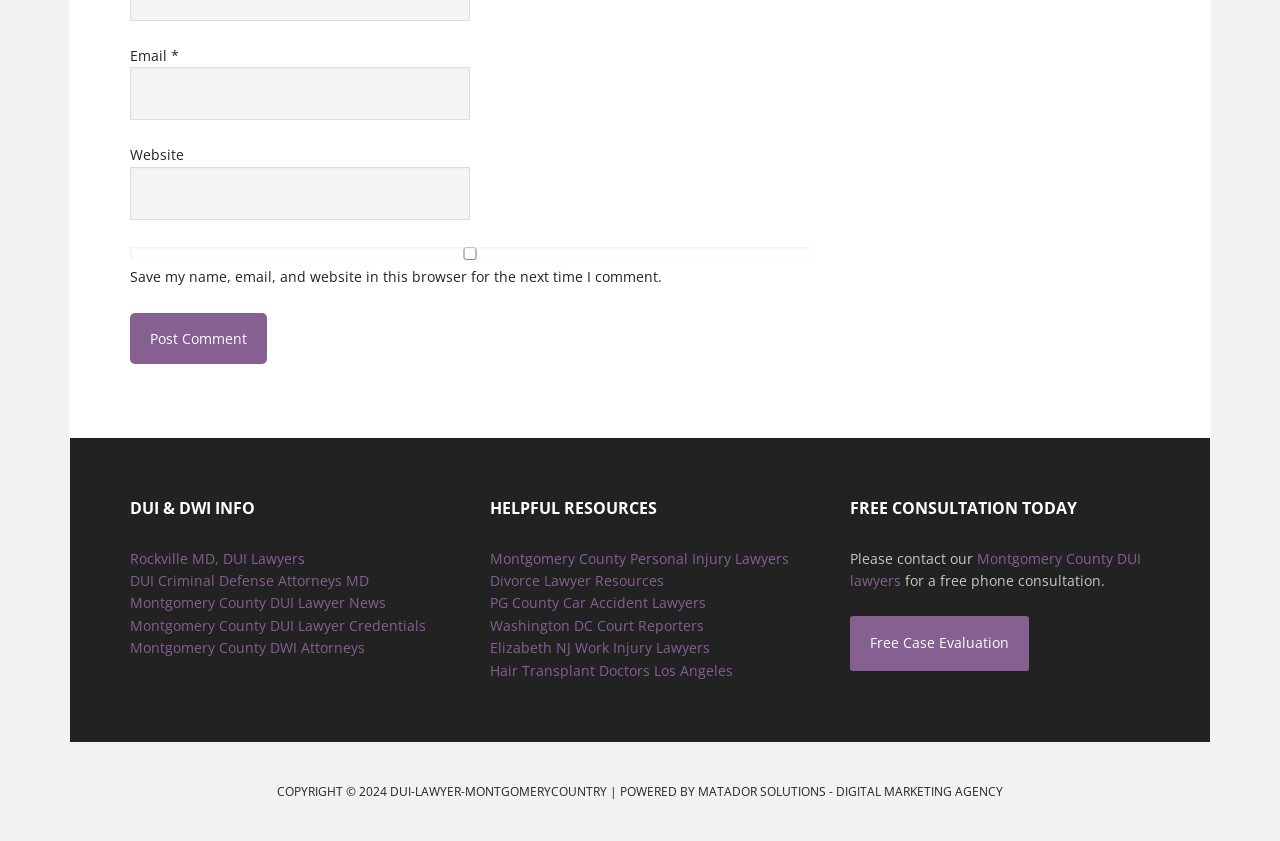What is the purpose of the checkbox?
Answer the question with just one word or phrase using the image.

Save comment info